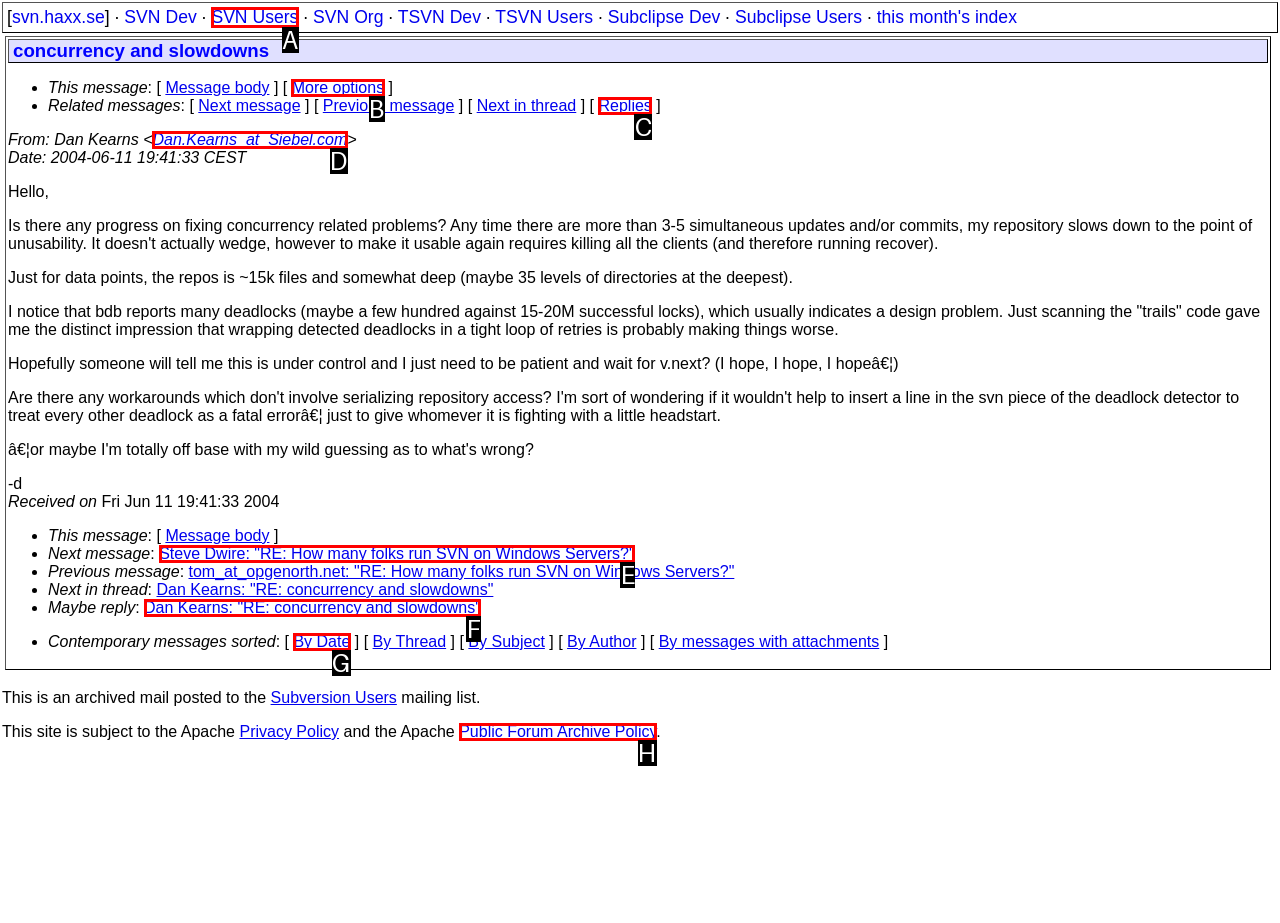Match the description: Replies to one of the options shown. Reply with the letter of the best match.

C